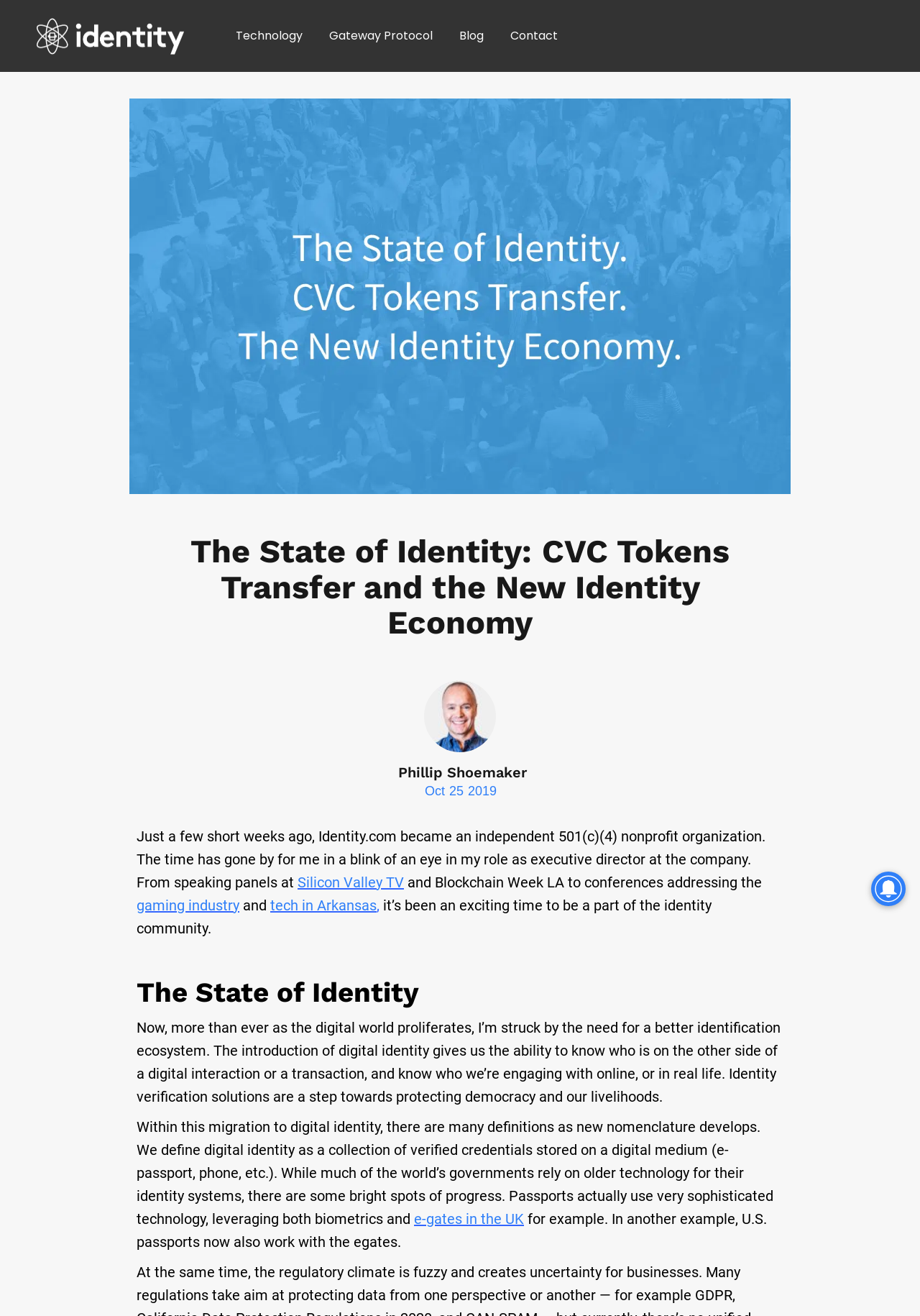Give a complete and precise description of the webpage's appearance.

The webpage is about the State of Identity, with a focus on digital identity and its ecosystem. At the top, there is a logo of "Identity" with a link to the organization's website. Below the logo, there are several links to different sections of the website, including "Technology", "Gateway Protocol", "Blog", and "Contact".

The main content of the webpage is an article written by Phillip Shoemaker, the executive director of Identity.com. The article discusses the importance of digital identity and its role in protecting democracy and livelihoods. The text is divided into several paragraphs, with headings and links to external sources, such as Silicon Valley TV and Blockchain Week LA.

There are several images on the webpage, including a large image at the bottom of the page, which takes up about a quarter of the screen. Another image is located near the top of the page, to the right of the "Contact" link.

The article mentions the need for a better identification ecosystem, especially in the digital world. It also discusses the definition of digital identity and how it is being used in various countries, including the UK and the US. There are links to specific examples, such as e-gates in the UK, which are using advanced technology for identity verification.

Overall, the webpage is focused on discussing the importance of digital identity and its role in shaping the future of identity verification and protection.